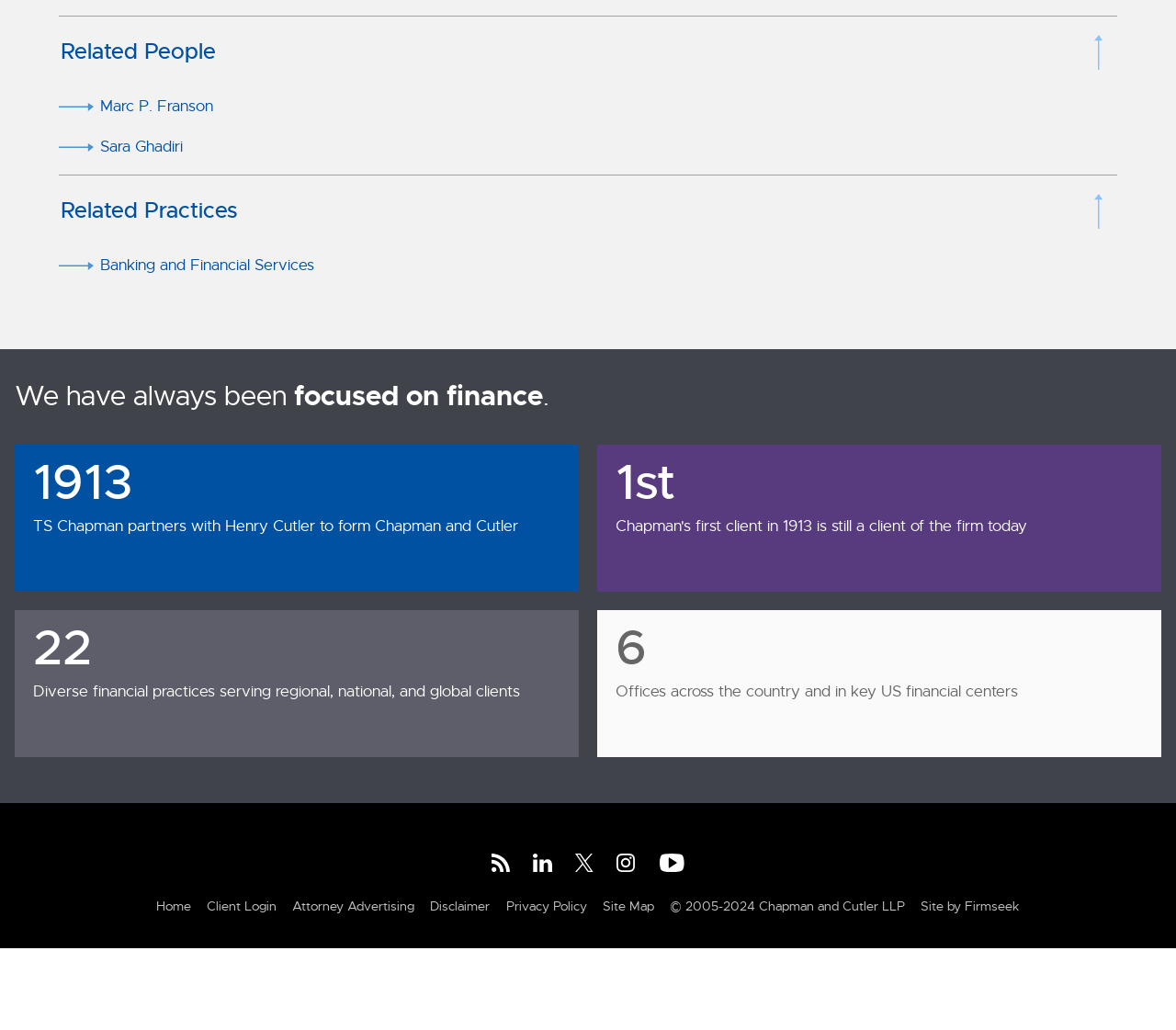Could you specify the bounding box coordinates for the clickable section to complete the following instruction: "Visit Marc P. Franson's page"?

[0.085, 0.094, 0.181, 0.113]